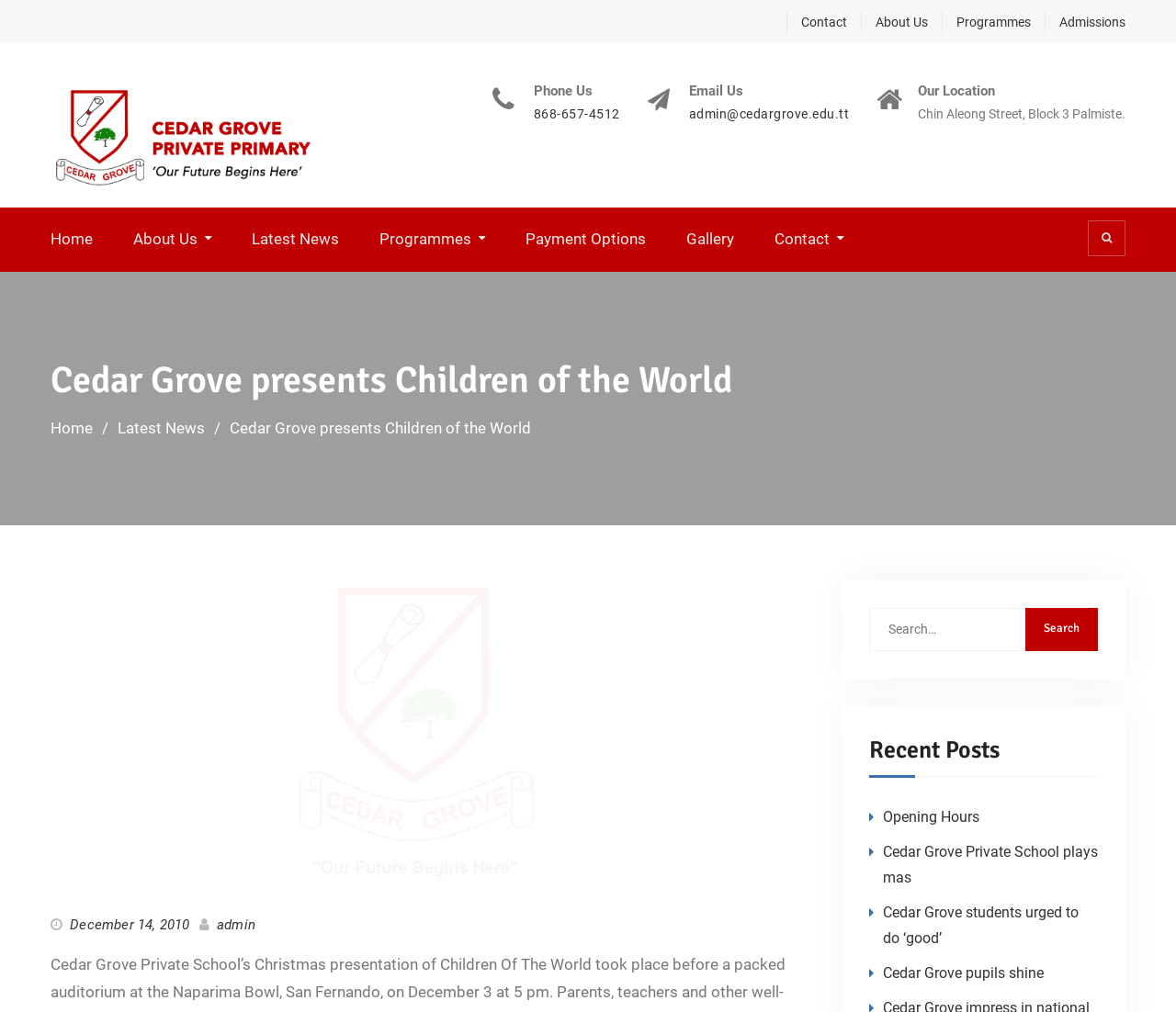Identify the bounding box coordinates of the element that should be clicked to fulfill this task: "Click Contact". The coordinates should be provided as four float numbers between 0 and 1, i.e., [left, top, right, bottom].

[0.669, 0.011, 0.72, 0.033]